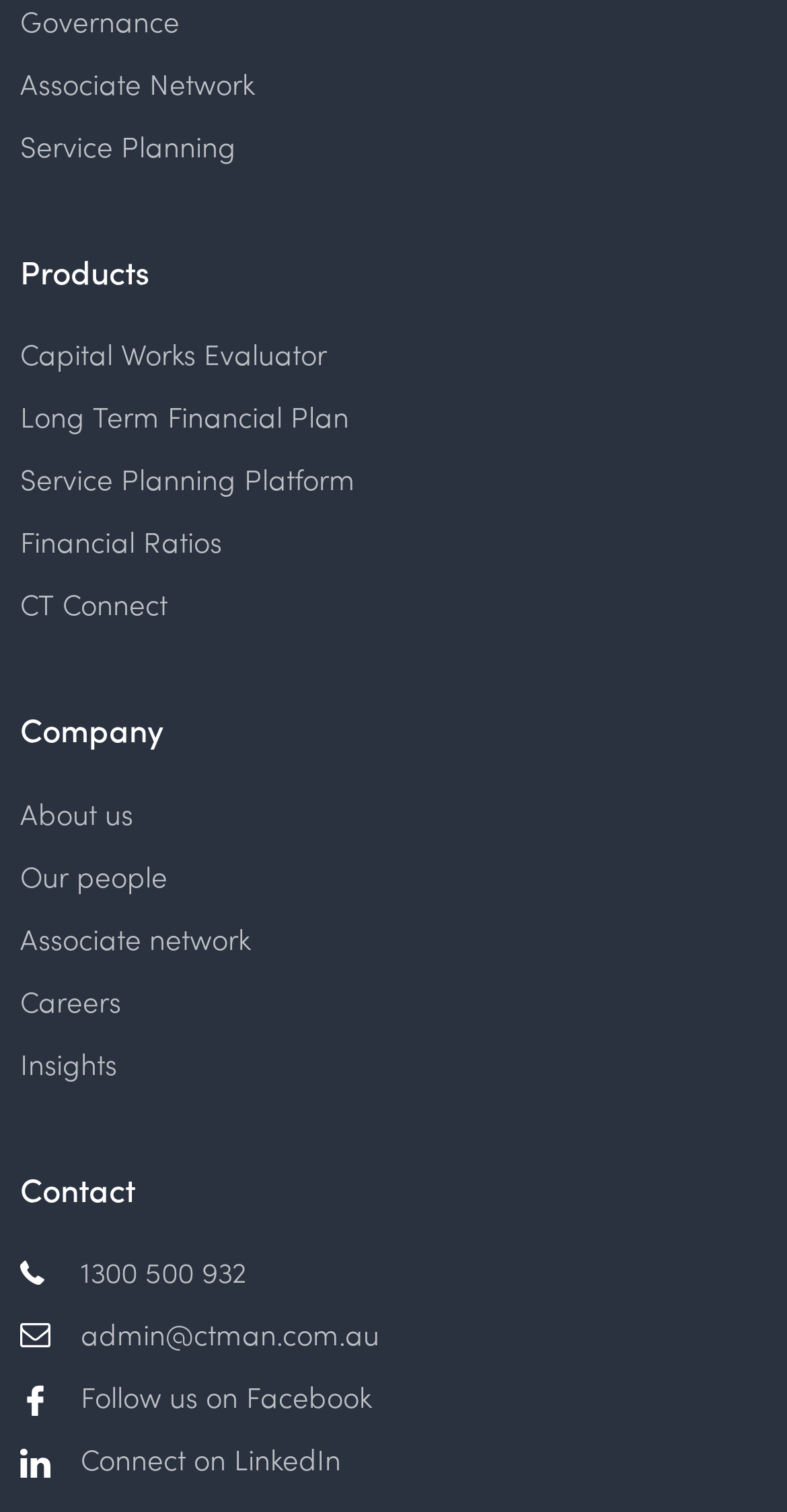How many social media links are there?
Answer the question with a detailed explanation, including all necessary information.

I found two social media links, 'Follow us on Facebook' and 'Connect on LinkedIn', both of which have accompanying images.